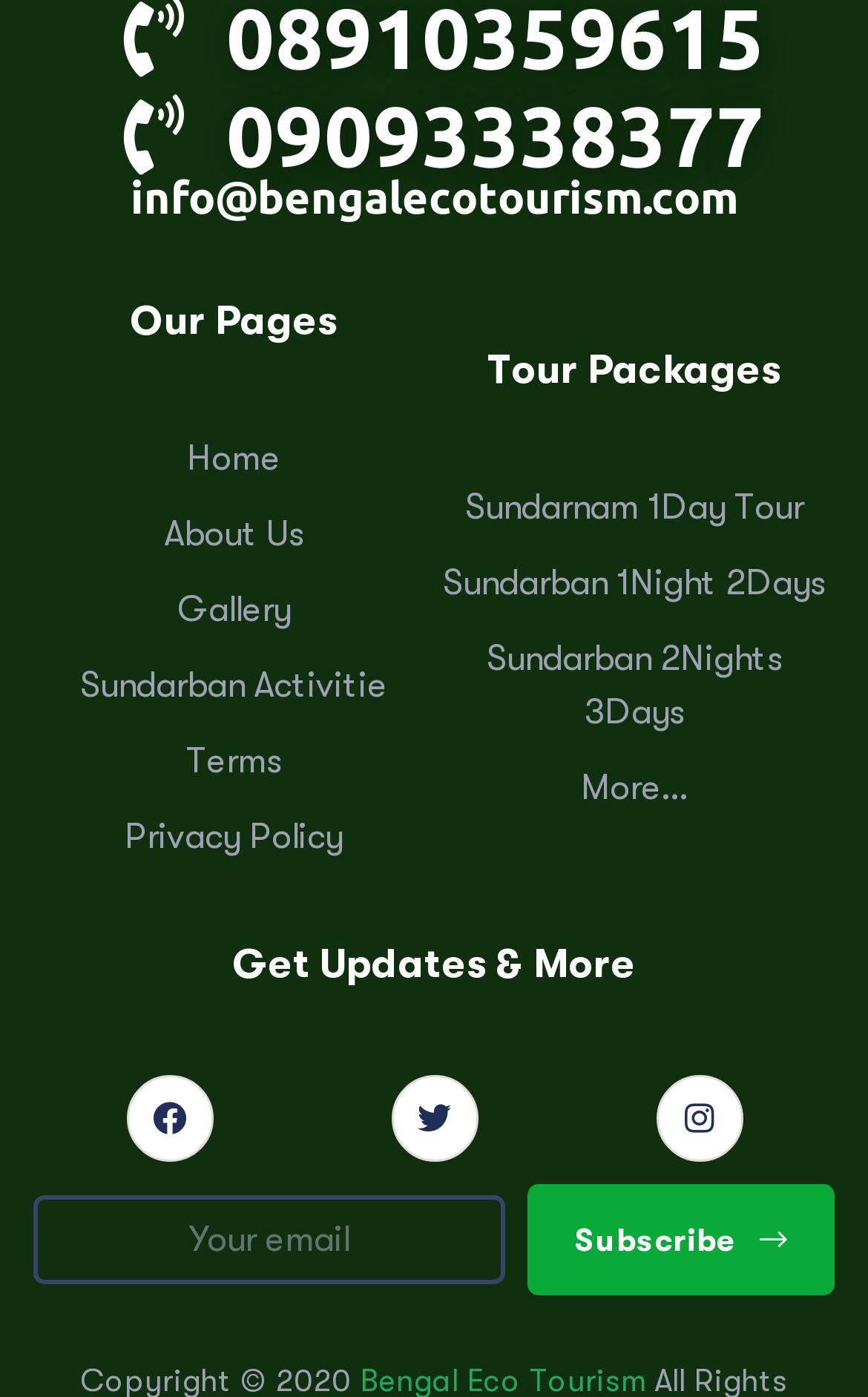Respond with a single word or phrase for the following question: 
Is the email subscription field required?

Yes